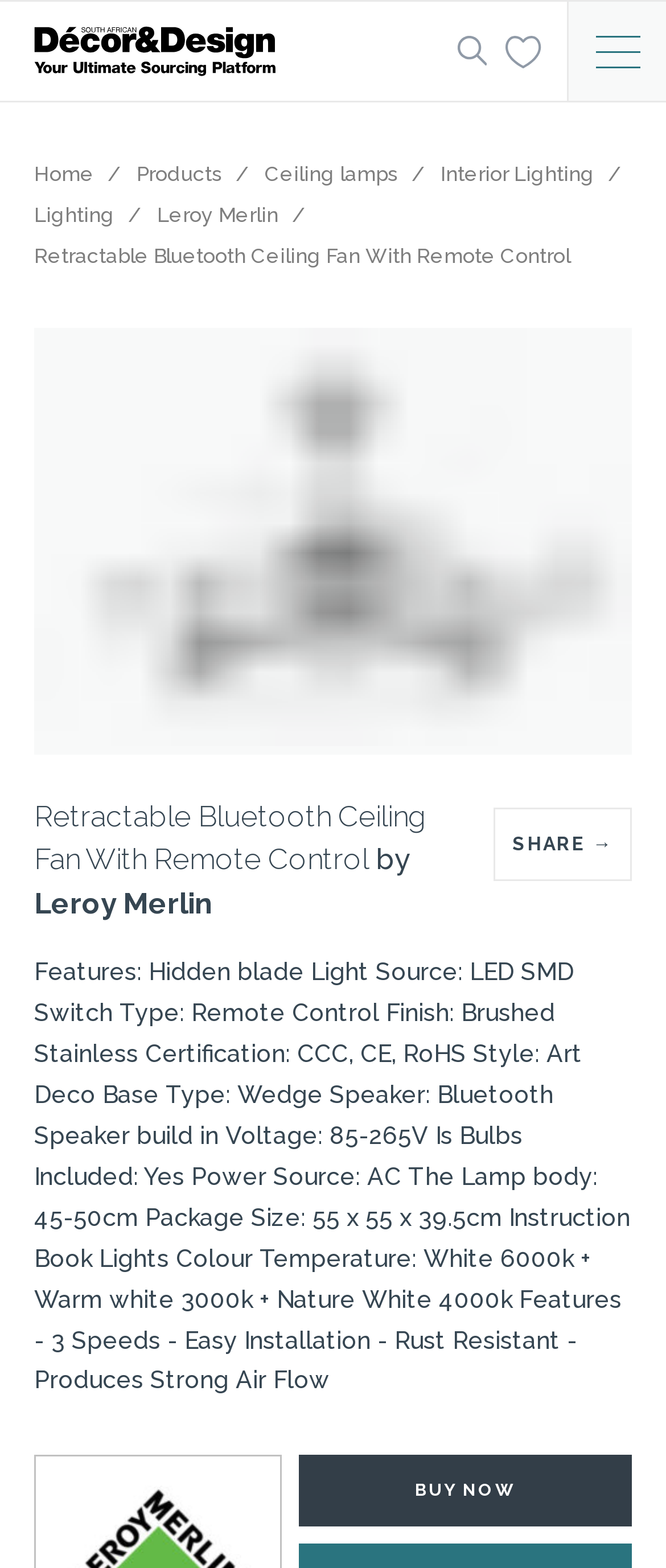Find the bounding box coordinates of the area that needs to be clicked in order to achieve the following instruction: "go to University of Florida Ft. Lauderdale Research & Education Center". The coordinates should be specified as four float numbers between 0 and 1, i.e., [left, top, right, bottom].

None